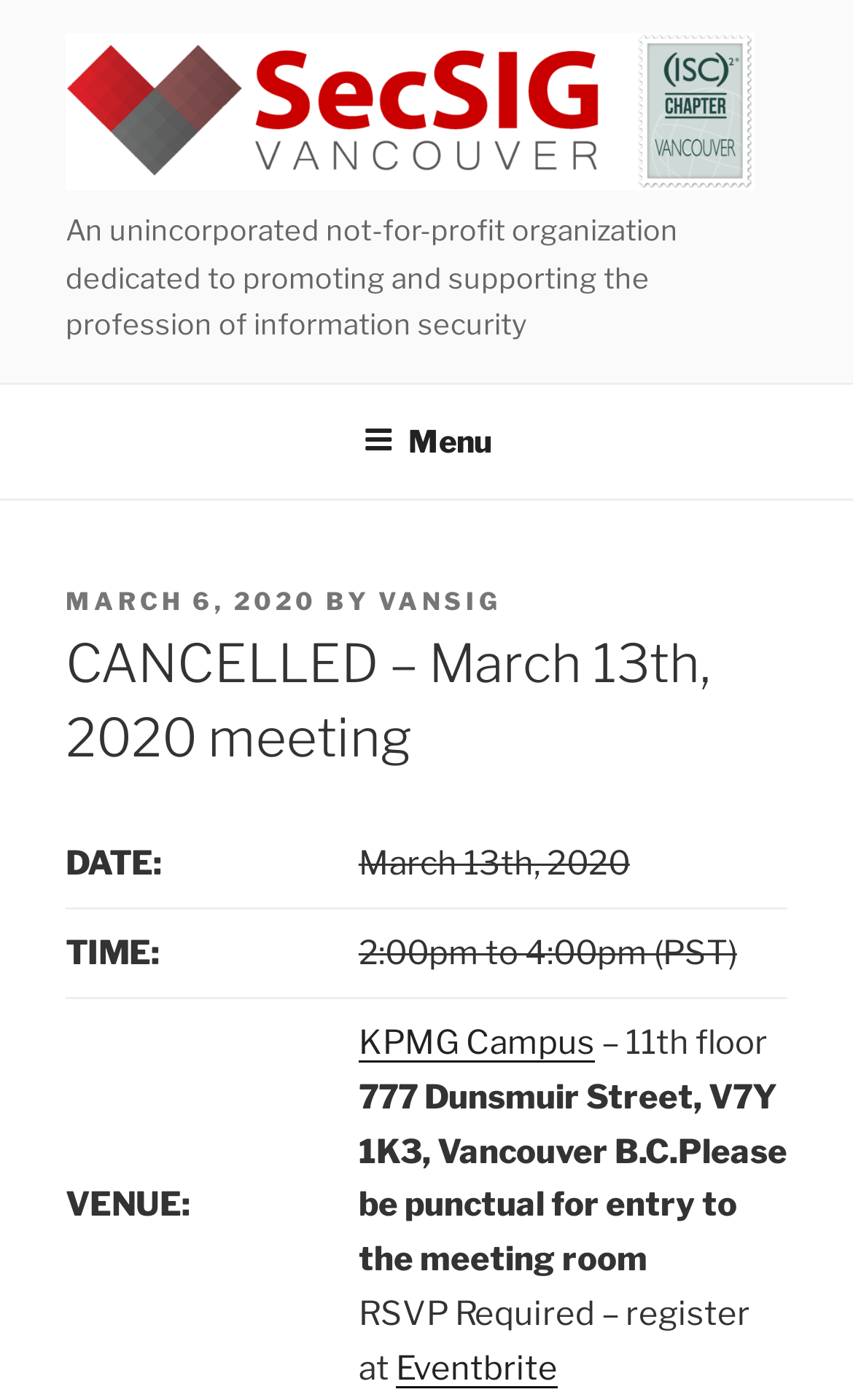Write an exhaustive caption that covers the webpage's main aspects.

The webpage appears to be an event cancellation notice. At the top, there is a link taking up most of the width, followed by a brief description of an unincorporated not-for-profit organization dedicated to promoting and supporting the profession of information security.

Below this, there is a top menu navigation bar spanning the full width of the page. Within this menu, there is a button labeled "Menu" that, when expanded, reveals a dropdown menu.

The main content of the page is a notice about a cancelled meeting. The notice is headed by a title "CANCELLED – March 13th, 2020 meeting" and is divided into two sections. The first section displays the date and time of the meeting, with the date "March 13th, 2020" and time "2:00pm to 4:00pm (PST)" listed in a grid format. The second section provides additional details, including a link to the event location "KPMG Campus" and a note that RSVP is required, with a link to register on "Eventbrite".

There are a total of 5 links on the page, including the one at the top, the "Menu" button, and the links within the meeting notice.